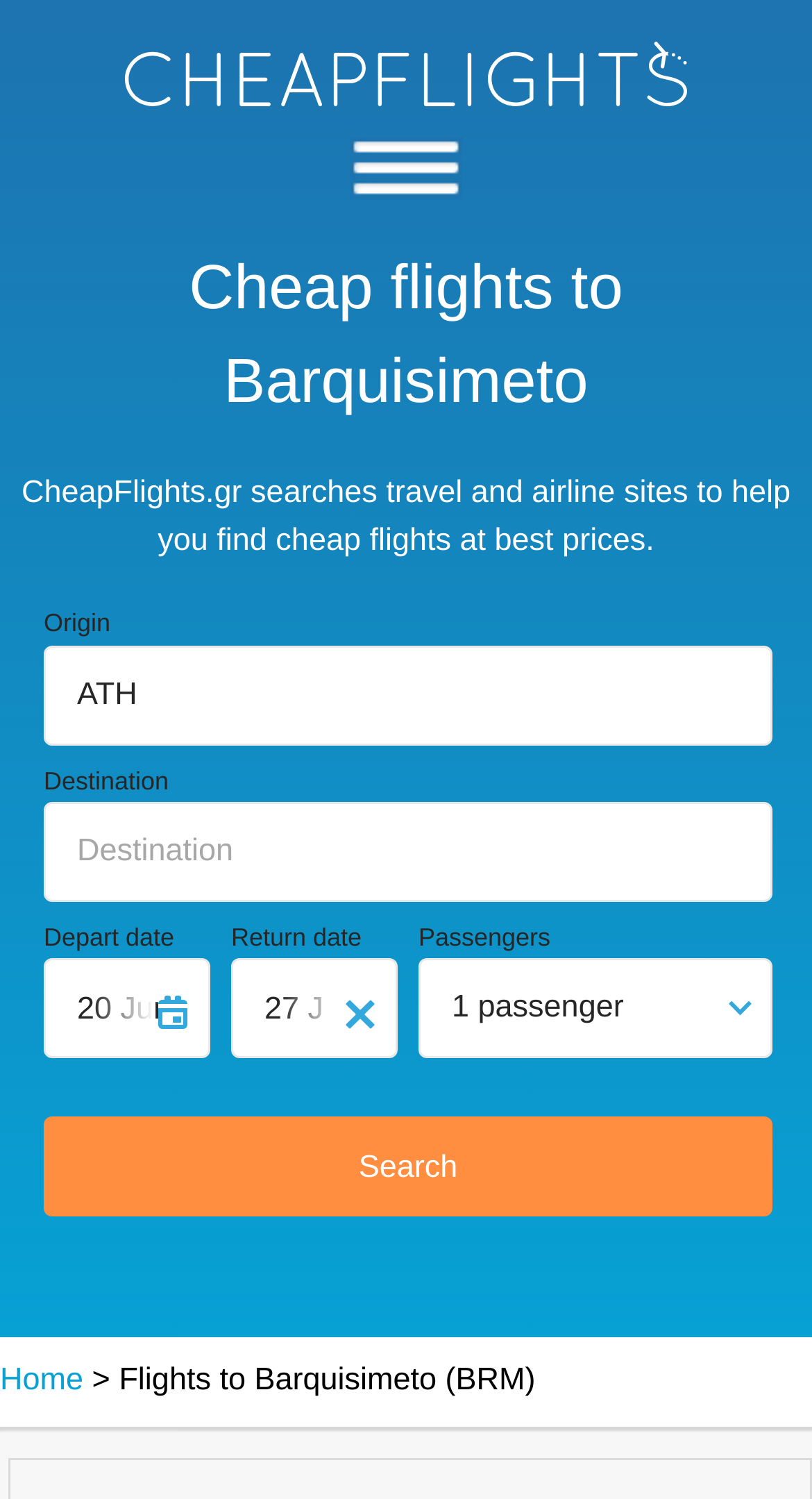What is the format of the departure date?
Provide a detailed and extensive answer to the question.

The format of the departure date is 'Day Month' because the StaticText '20 Jun, Th' inside the textbox for 'Depart date' suggests that the date is displayed in the format of day, month, and day of the week.